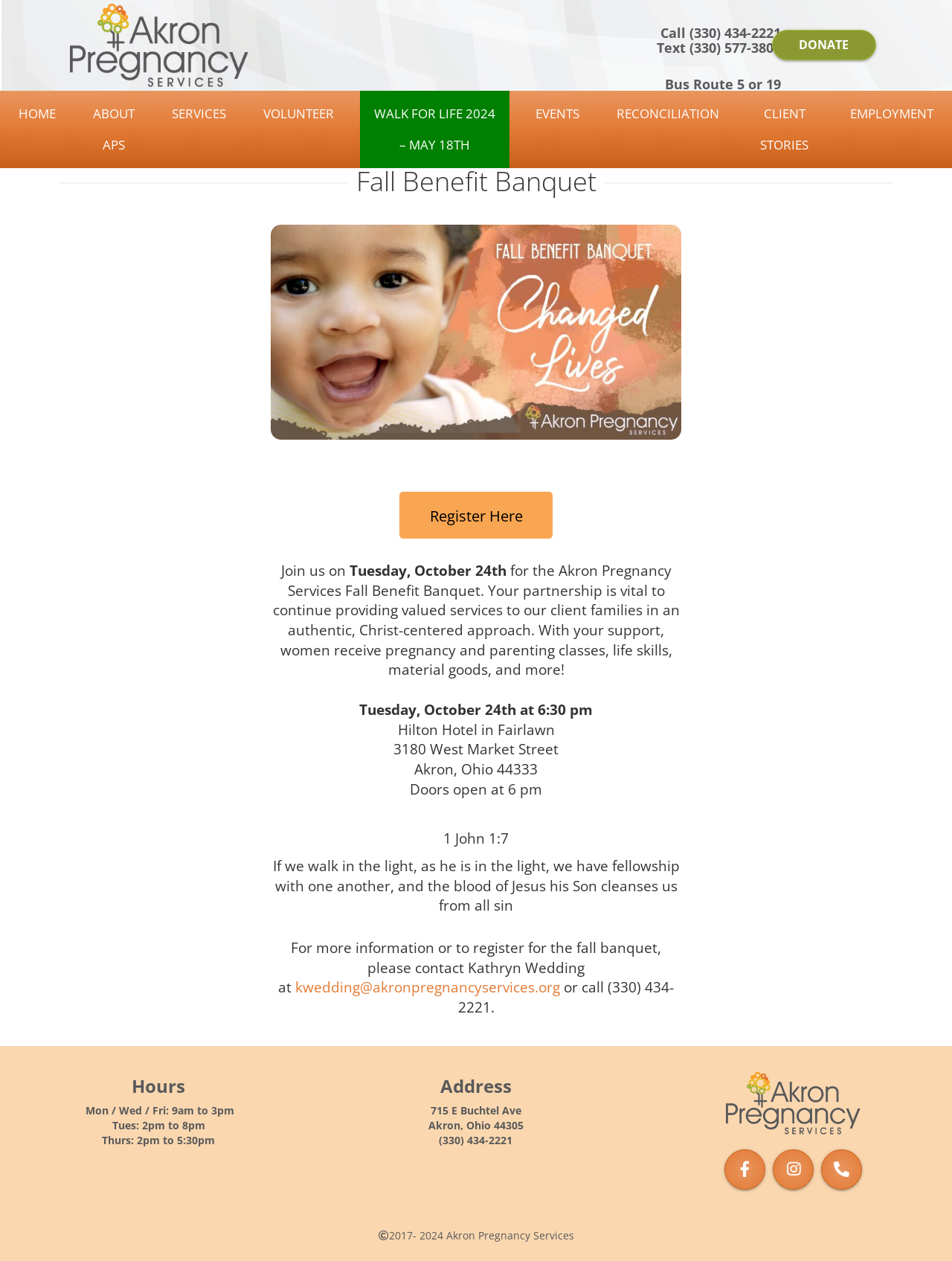Given the description "Dave Fitzgerald – Dairygold", determine the bounding box of the corresponding UI element.

None